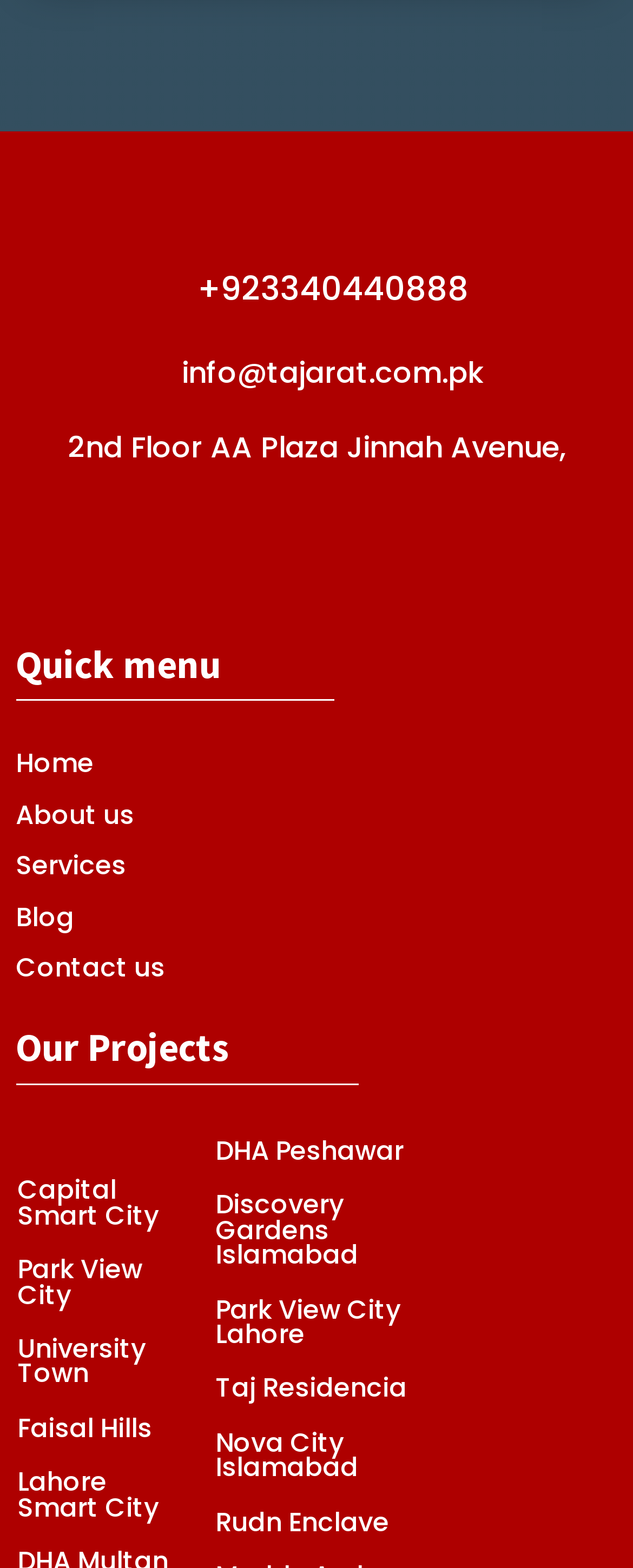Answer this question in one word or a short phrase: How many projects are listed under 'Our Projects'?

10